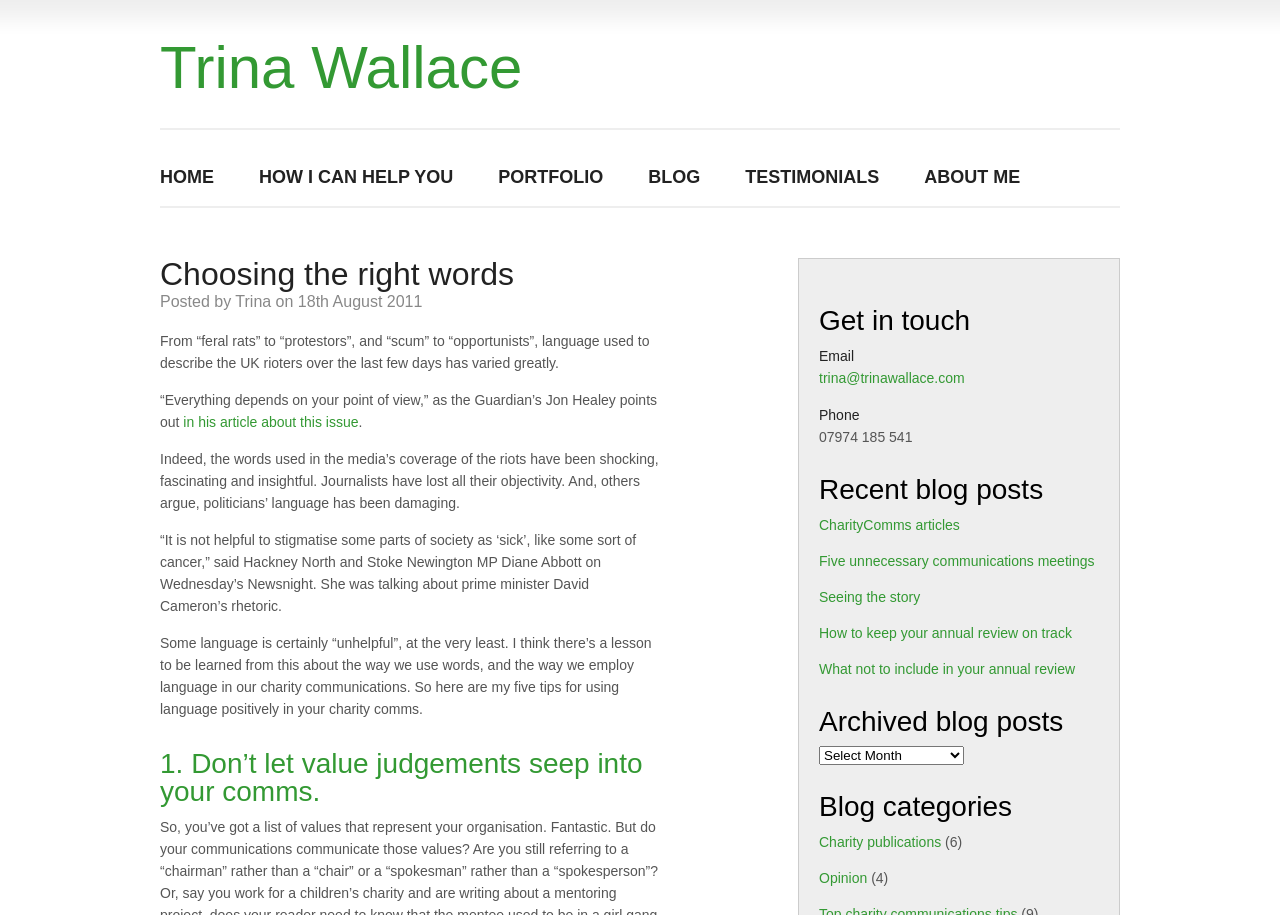Determine the bounding box coordinates of the clickable element to achieve the following action: 'Click on Loans That Can be Paid in Monthly Installments'. Provide the coordinates as four float values between 0 and 1, formatted as [left, top, right, bottom].

None